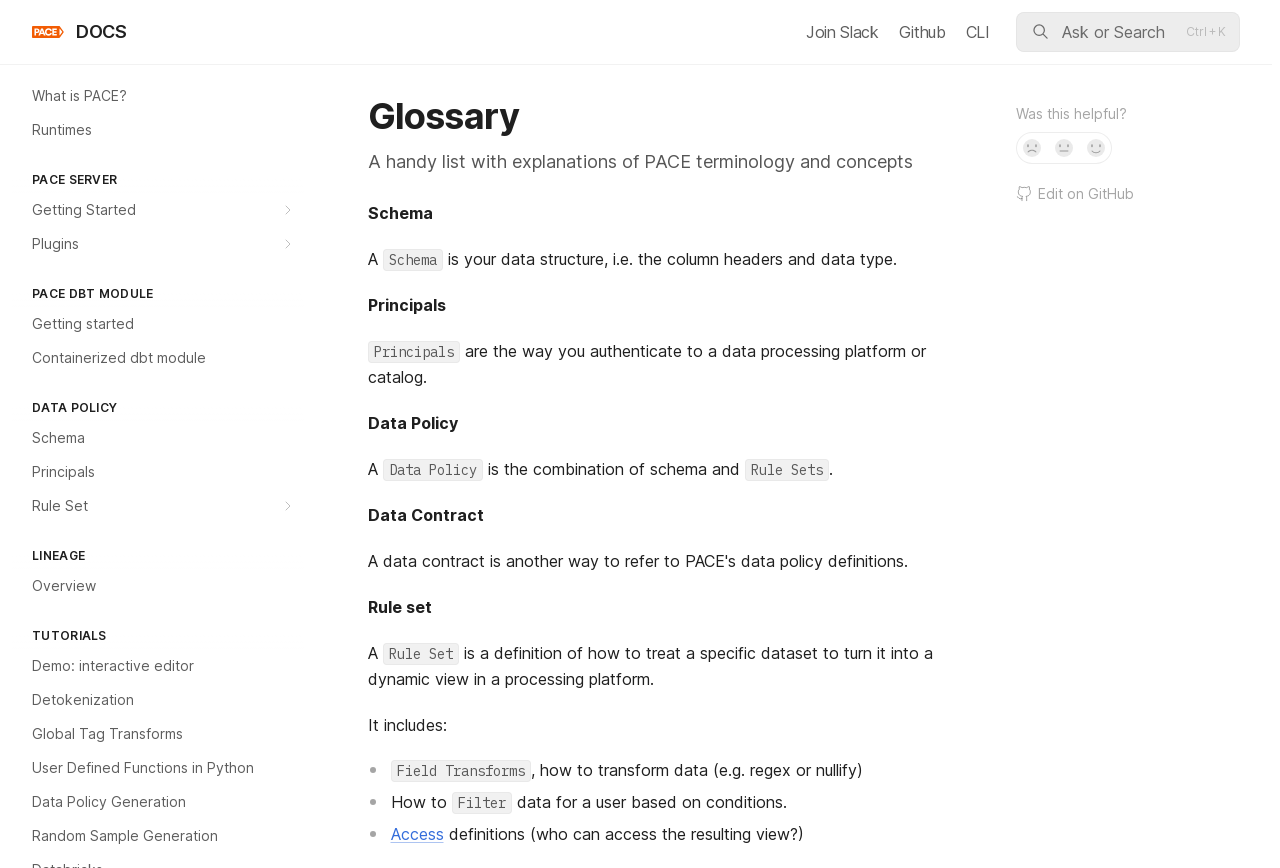Could you provide the bounding box coordinates for the portion of the screen to click to complete this instruction: "Click the 'Search' button"?

[0.794, 0.014, 0.969, 0.06]